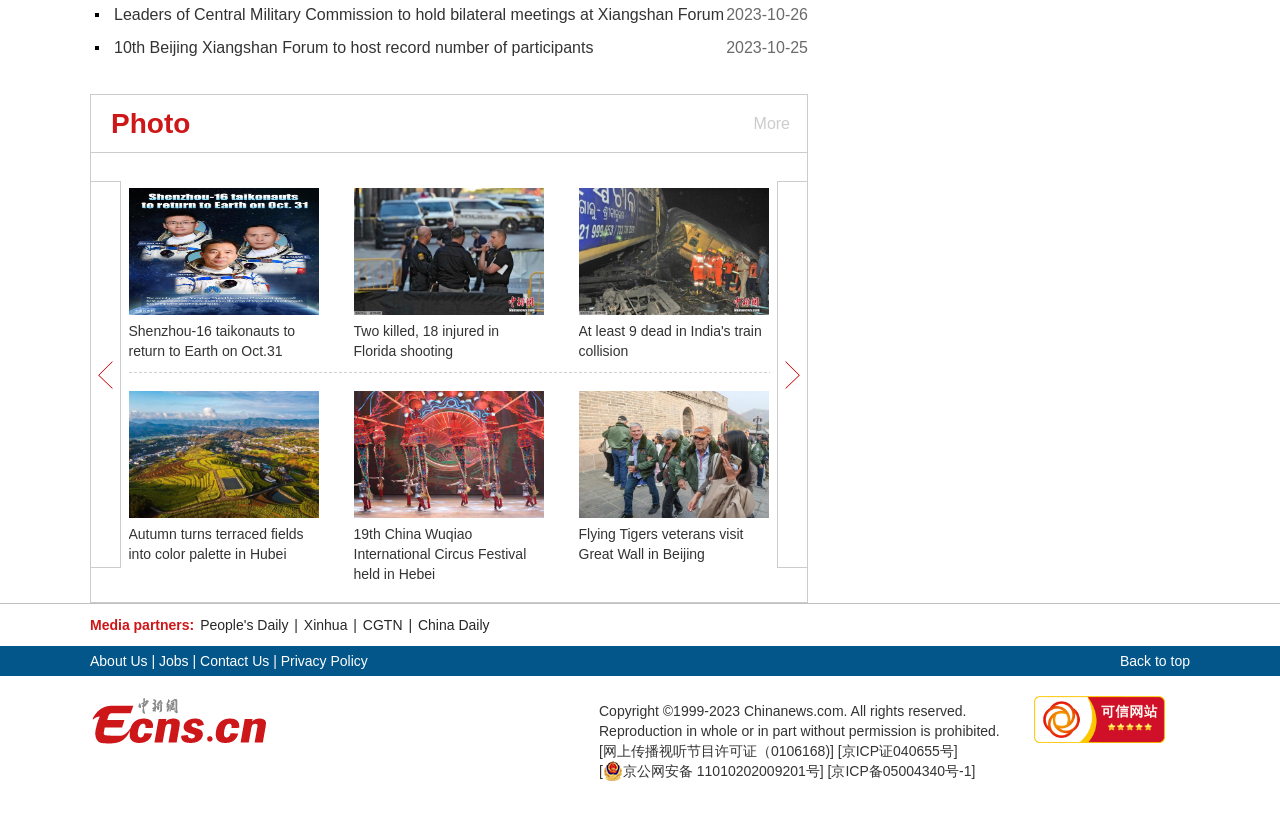Please find the bounding box coordinates of the element that must be clicked to perform the given instruction: "Go to the 'About Us' page". The coordinates should be four float numbers from 0 to 1, i.e., [left, top, right, bottom].

[0.07, 0.786, 0.115, 0.805]